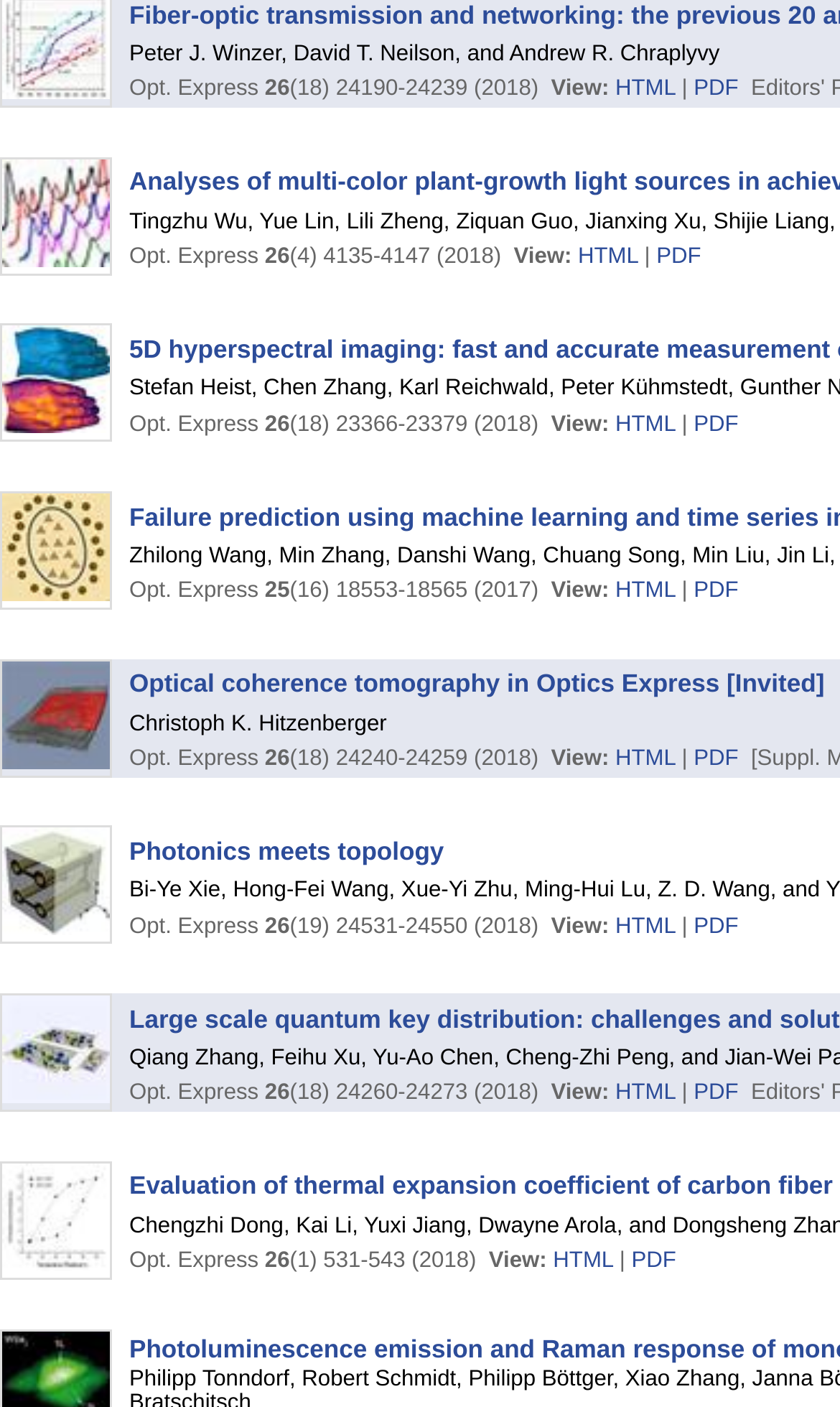Give a concise answer using only one word or phrase for this question:
How many rows of links are there on this webpage?

6